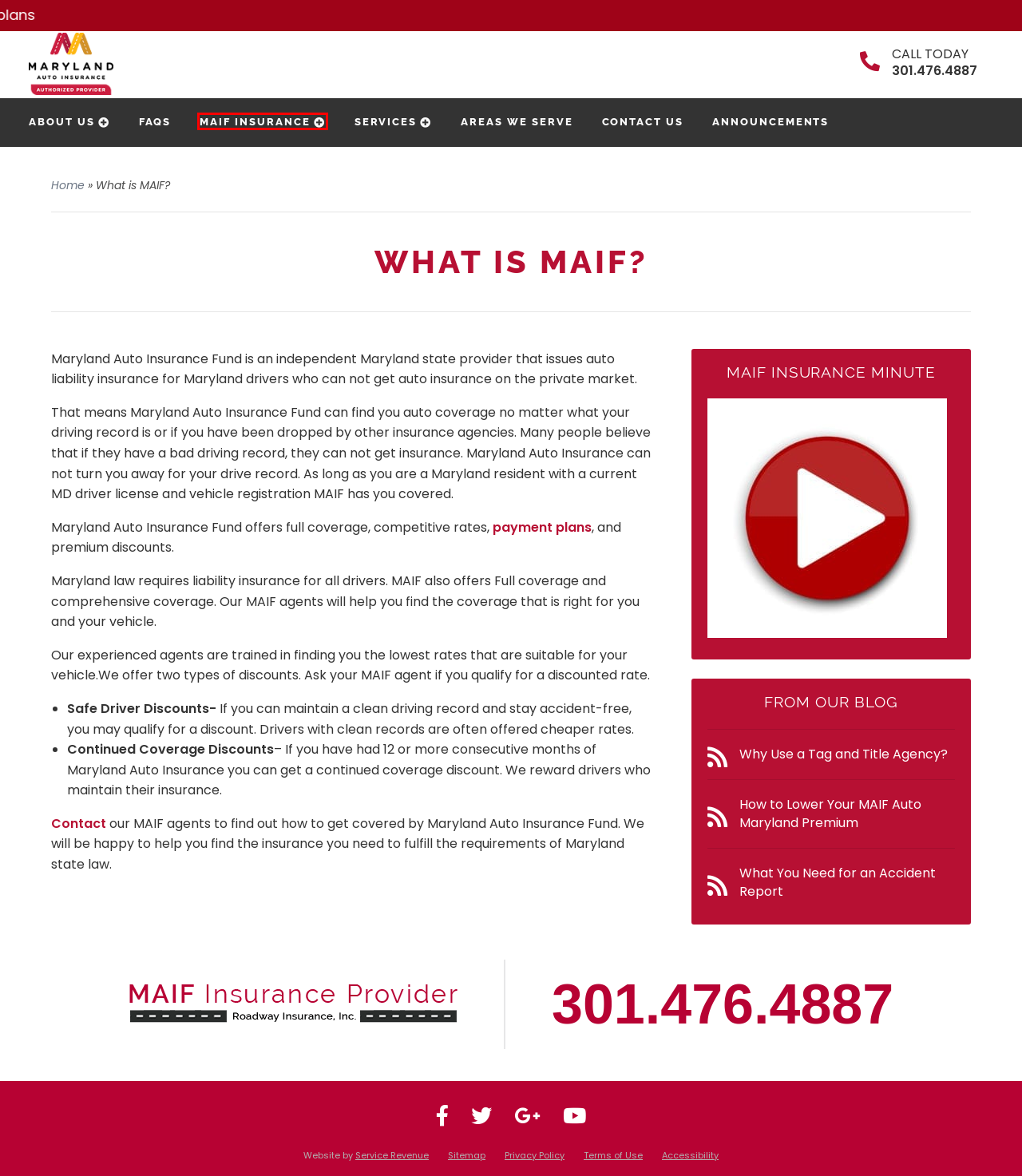Review the screenshot of a webpage which includes a red bounding box around an element. Select the description that best fits the new webpage once the element in the bounding box is clicked. Here are the candidates:
A. MAIF Auto Insurance | 301.476.4887 | Car Insurance
B. MD Car Insurance Website Accessibility Statment | MAIF
C. Office Announcements - MAIF Insurance Online
D. Websites and Internet Marketing for Dentist and Cosmetic Doctors
E. MAIF Auto Insurance Minute | 301.476.4887 | MD Car Insurance
F. MAIF Insurance Online | 301.476.4887 | Cheap Car Insurance Baltimore
G. MAIF Insurance for Maryland and DC Drivers | 301.476.4887
H. How to Lower Your MAIF Auto Maryland Premium | MAIF

F